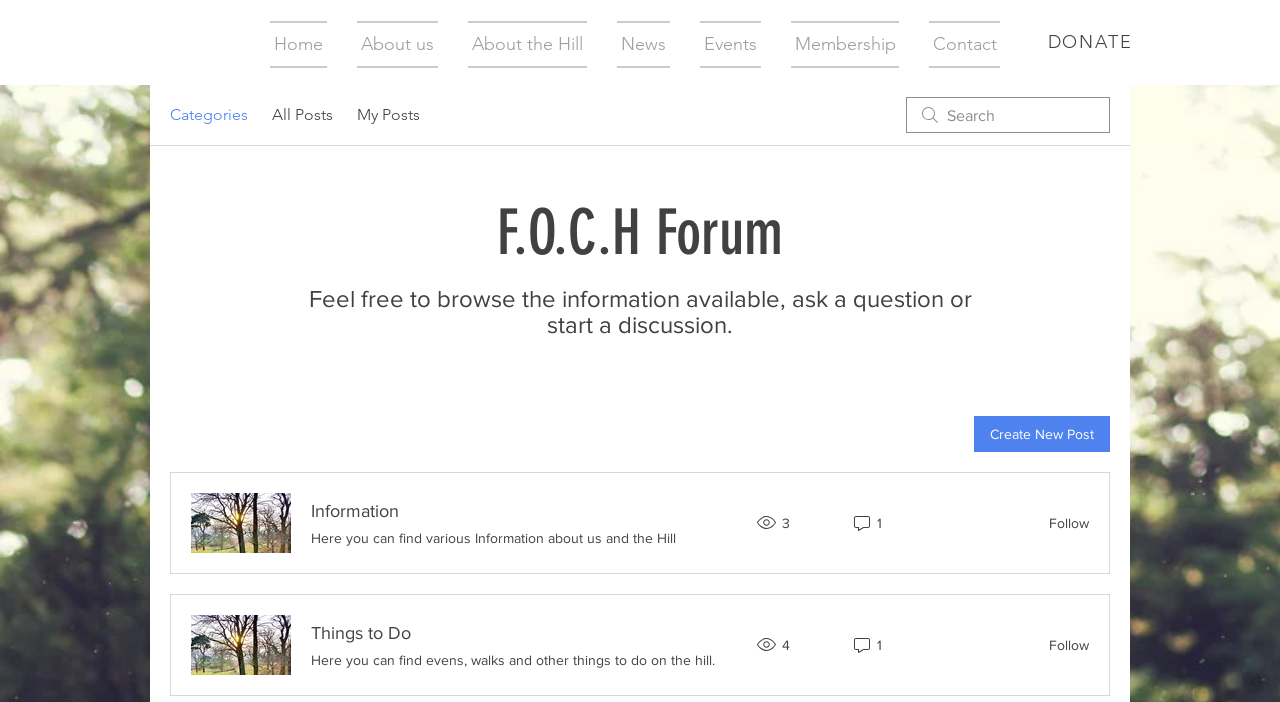Present a detailed account of what is displayed on the webpage.

The webpage is a forum for F.O.C.H. (Friends of Castle Hill) with a navigation menu at the top. The menu has 7 links: Home, About us, About the Hill, News, Events, Membership, and Contact. To the right of the navigation menu, there is a "DONATE" link.

Below the navigation menu, there are several sections. On the left, there are three links: Categories, All Posts, and My Posts. Next to these links, there is a small image. On the right, there is a search bar.

The main content of the page is divided into two sections. The first section has a heading "F.O.C.H Forum" and a paragraph of text that invites users to browse information, ask questions, or start a discussion. Below this, there is a "Create New Post" button.

The second section has two sub-sections: "Information" and "Things to Do". Each sub-section has a heading, a brief description, and two images. The "Information" section has a description about finding information about F.O.C.H. and the Hill, while the "Things to Do" section has a description about finding events, walks, and other activities on the hill. Each sub-section also has a "Follow" button.

At the bottom of the page, there is a duplicate navigation menu with the same links as the top menu.